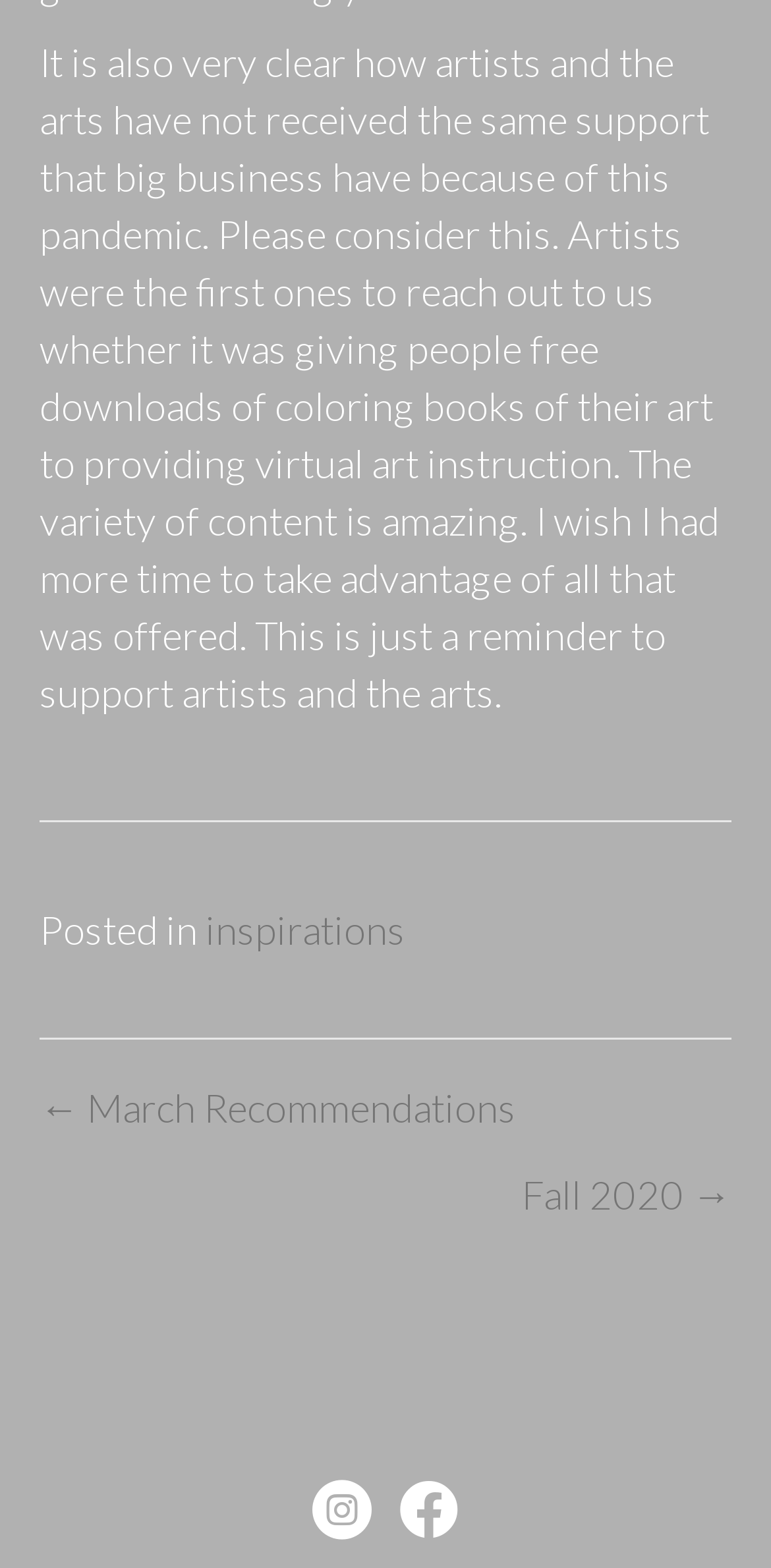Determine the bounding box coordinates for the UI element matching this description: "inspirations".

[0.267, 0.578, 0.526, 0.608]